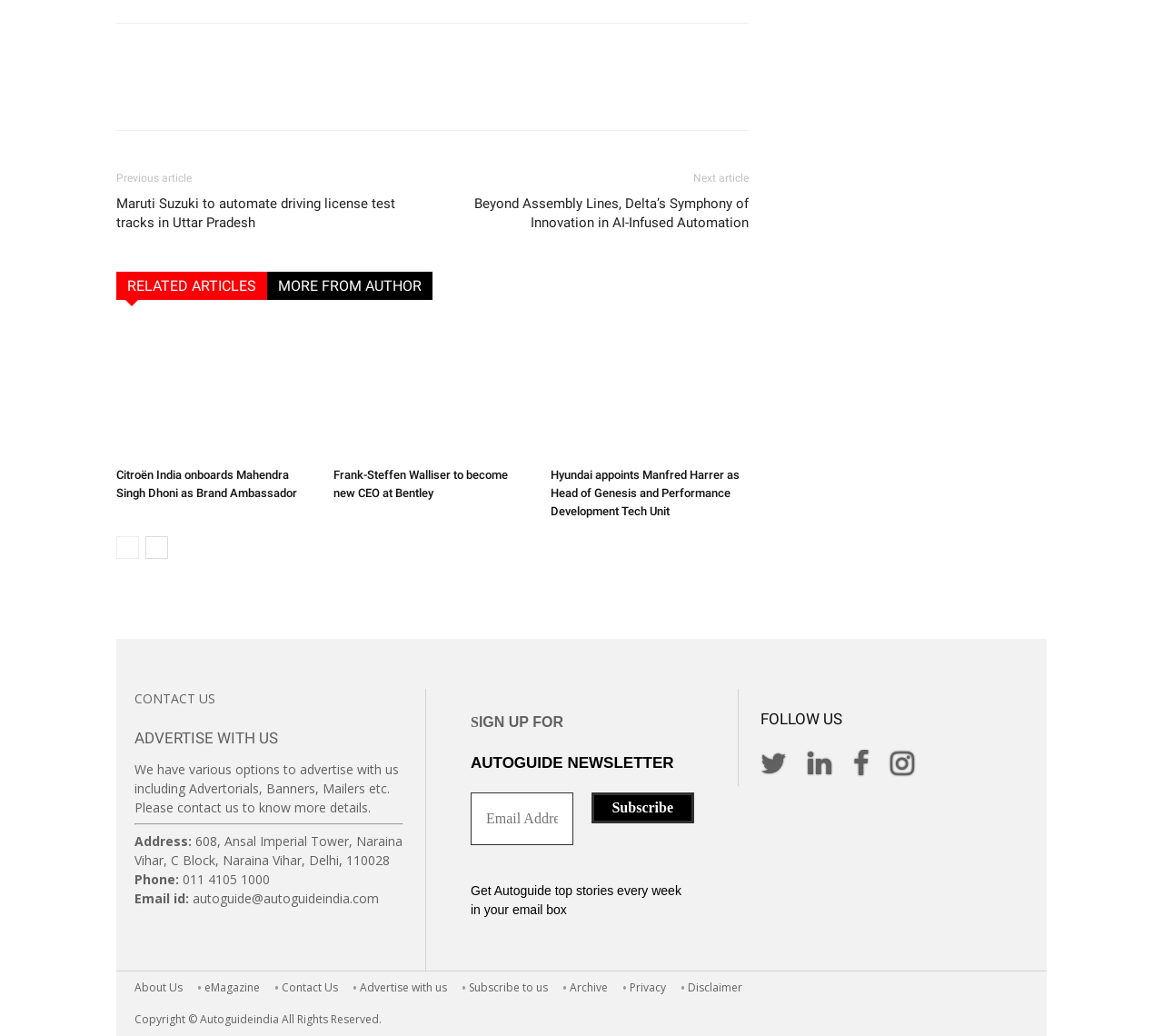What is the phone number of Autoguideindia?
Please provide a single word or phrase as the answer based on the screenshot.

011 4105 1000